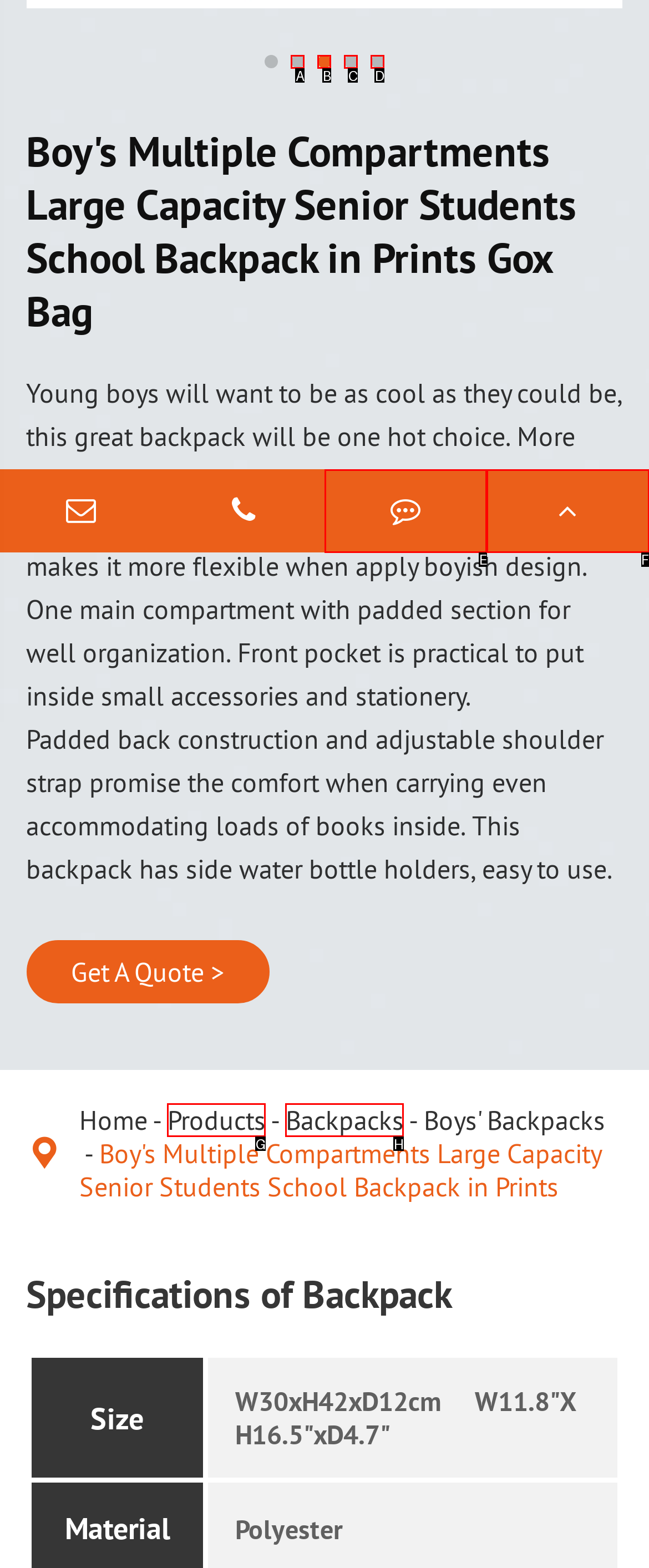Find the HTML element that matches the description provided: title="TOP"
Answer using the corresponding option letter.

F